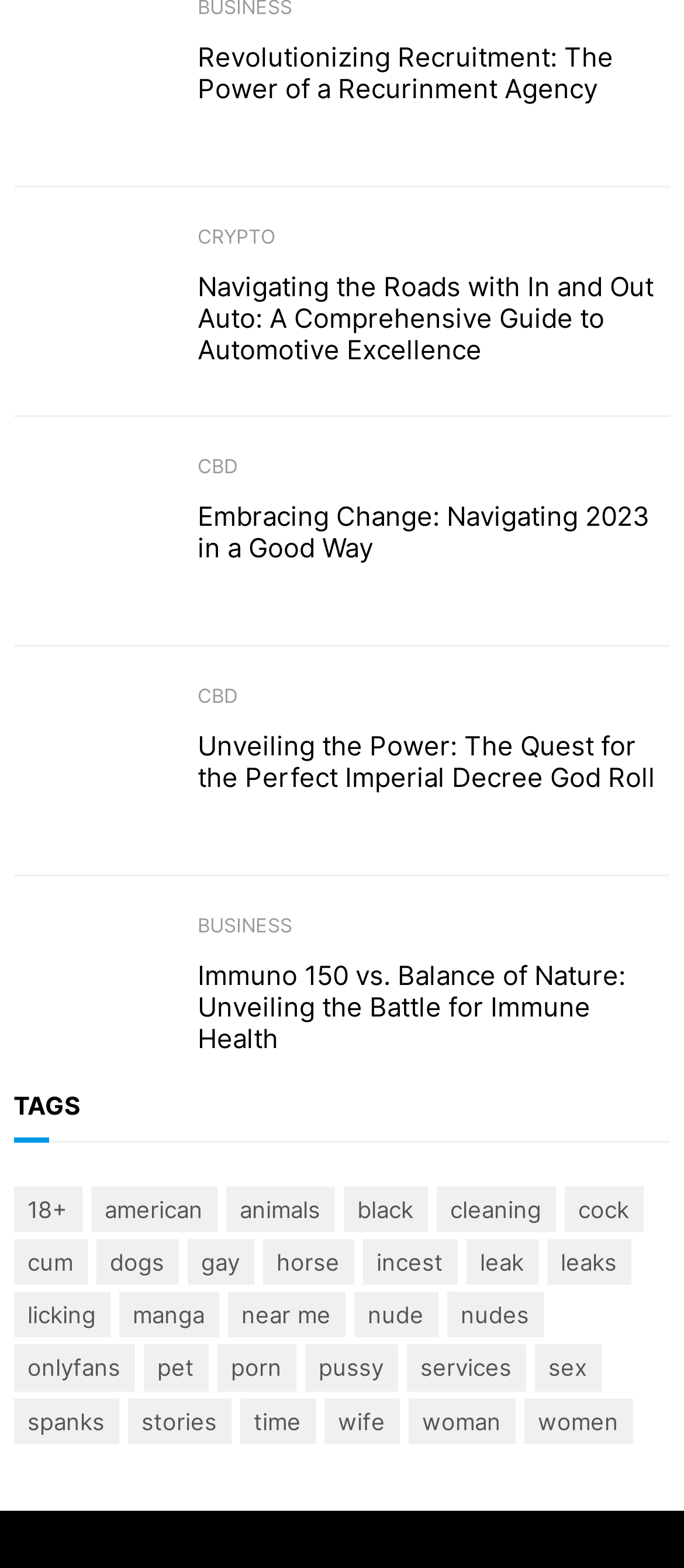Using a single word or phrase, answer the following question: 
How many tags are available on this webpage?

38